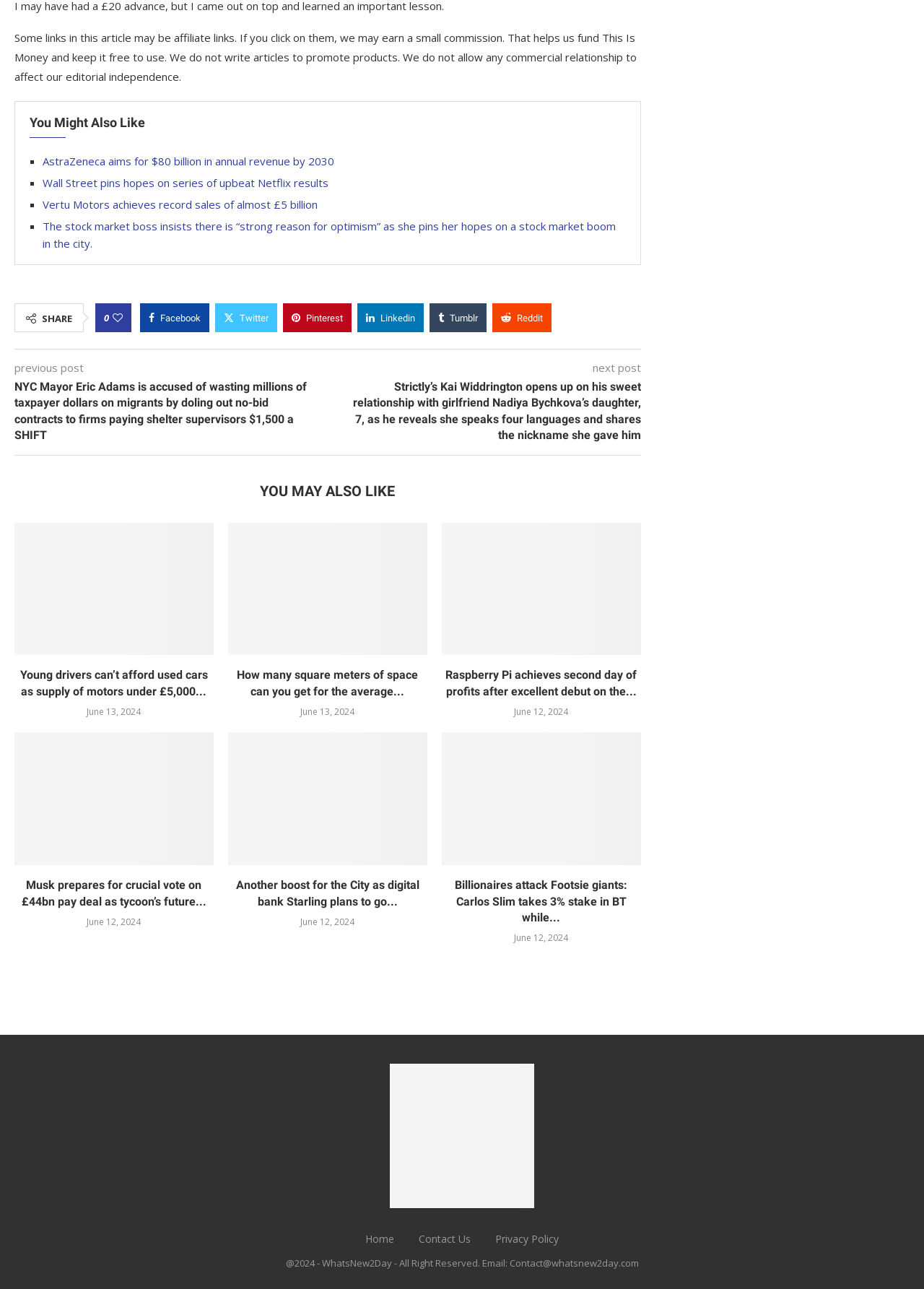What is the purpose of the affiliate links?
Give a single word or phrase answer based on the content of the image.

Earn commission